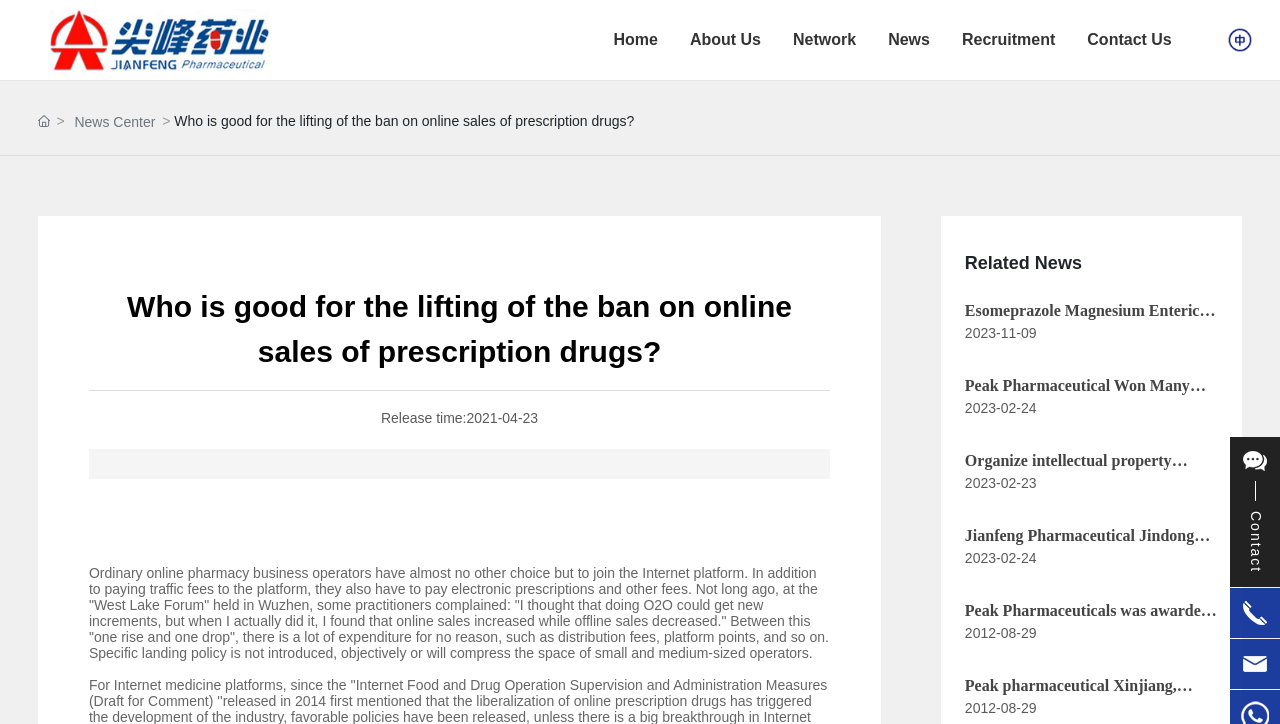Illustrate the webpage with a detailed description.

The webpage is about Zhejiang Jianfeng Pharmaceutical Co., Ltd., a subsidiary of Zhejiang Jianfeng Group Co., Ltd. At the top left corner, there is a logo "JIANFENG" with a link to the company's homepage. Next to the logo, there is a navigation menu with links to "Home", "About Us", "Network", "News", "Recruitment", and "Contact Us". 

On the top right corner, there is a language selection link "中文" and another link with no text. Below the navigation menu, there is a news article with the title "Who is good for the lifting of the ban on online sales of prescription drugs?" and a release time of "2021-04-23". The article discusses the challenges faced by online pharmacy business operators, including high fees and decreased offline sales.

Below the article, there is a horizontal separator line. On the left side, there is a section with a heading "Related News" and several links to news articles, each with a release date. The news articles are about the company's achievements, such as winning bids and awards, and organizing intellectual property knowledge training.

At the bottom right corner, there is a "JIANFENG Contact" link with three images of the company's logo.